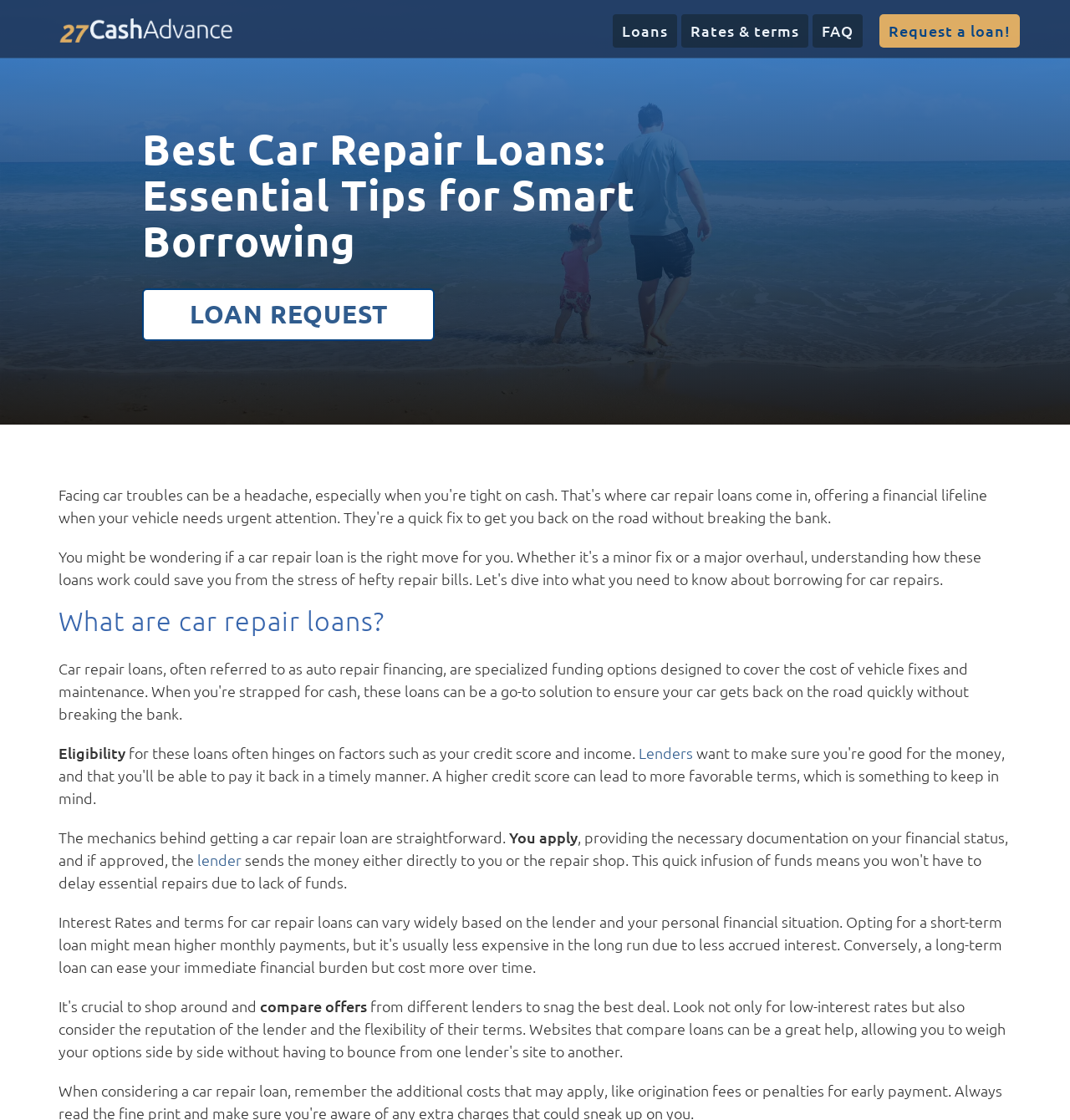Determine the primary headline of the webpage.

Best Car Repair Loans: Essential Tips for Smart Borrowing